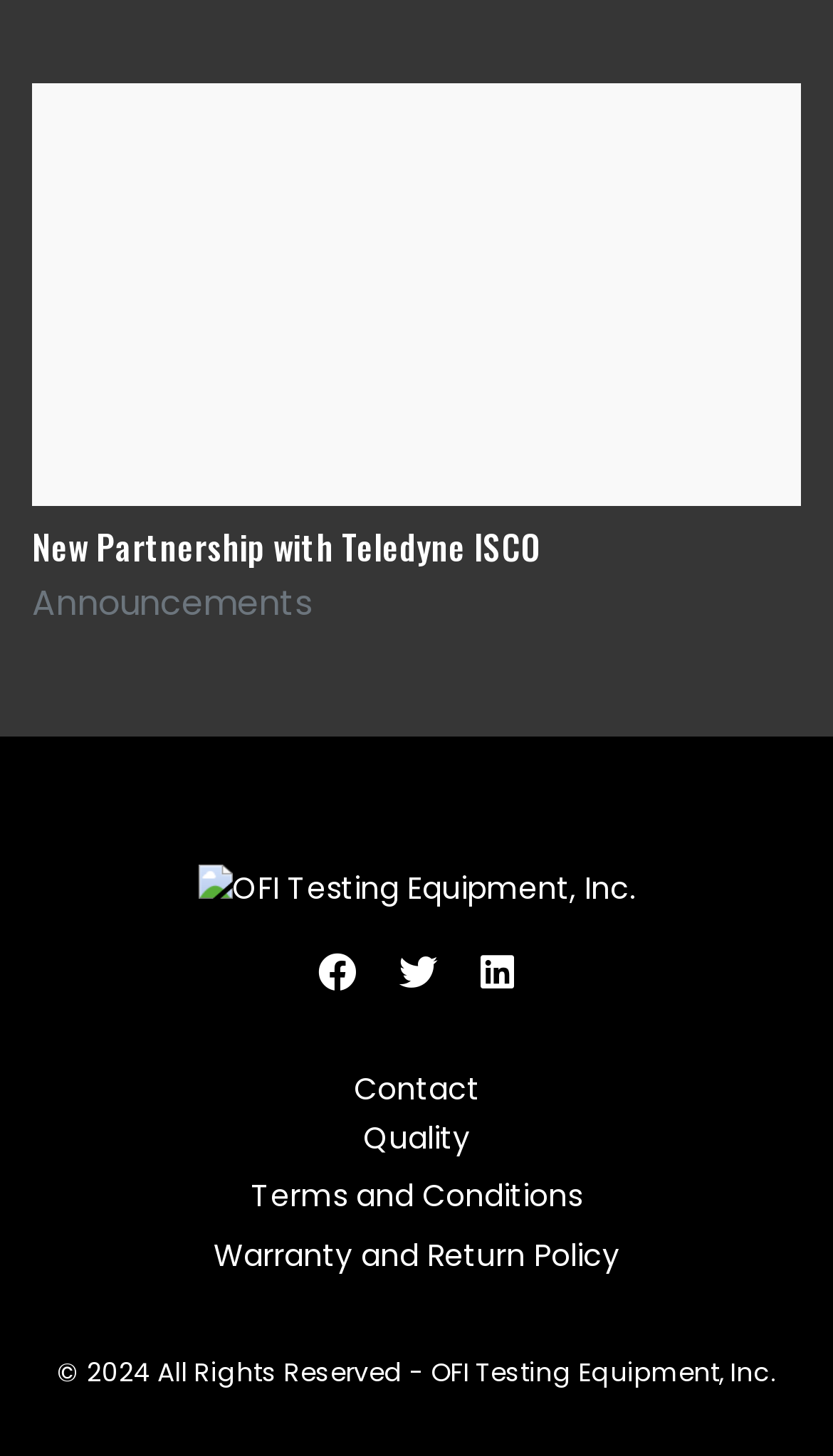What social media platforms are available?
Please look at the screenshot and answer using one word or phrase.

Facebook, Twitter, Linkedin